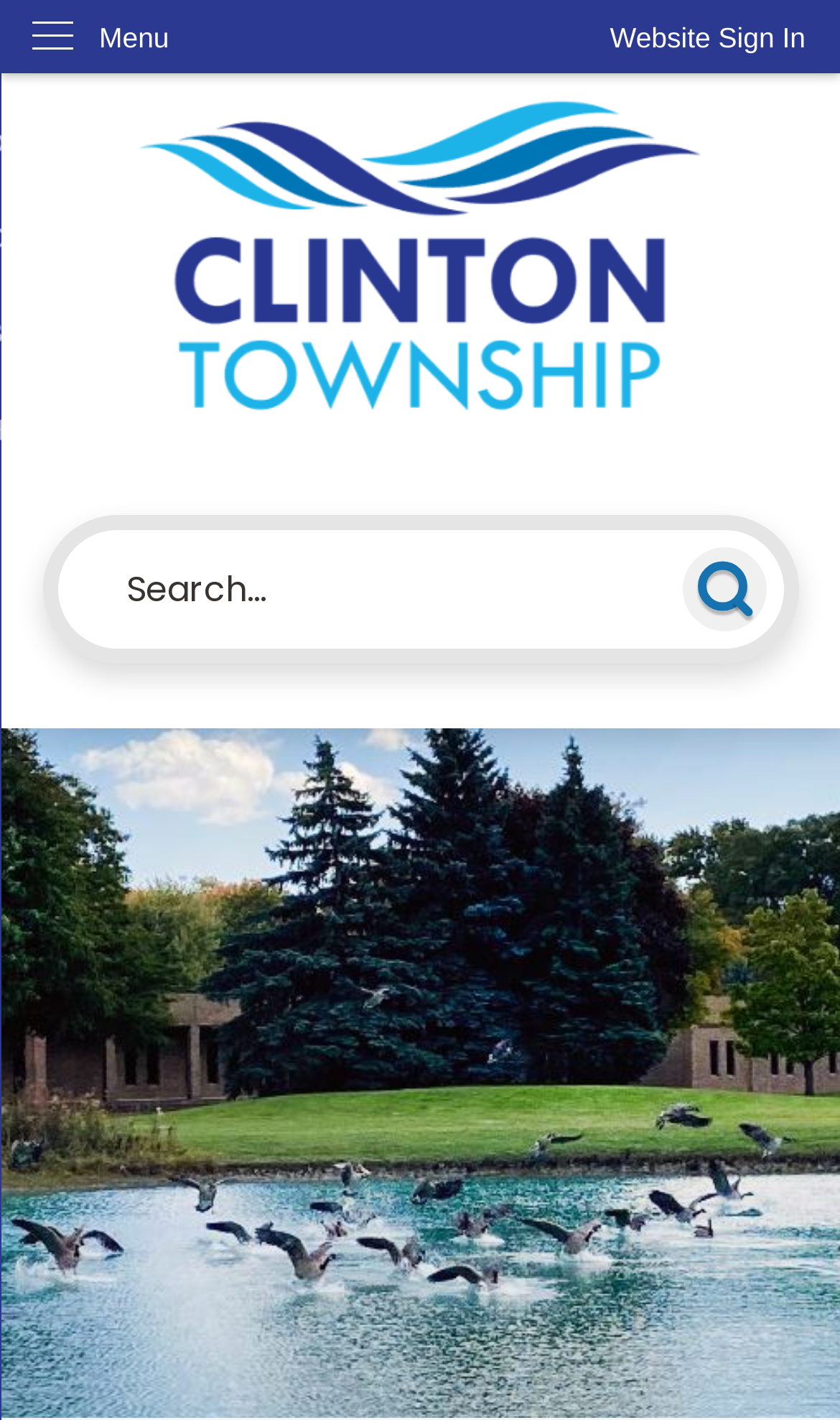Provide a thorough and detailed response to the question by examining the image: 
What is the function of the 'Skip to Main Content' link?

The 'Skip to Main Content' link is a accessibility feature that allows users to bypass the navigation menu and jump directly to the main content of the webpage. This is particularly useful for users who rely on screen readers or other assistive technologies.